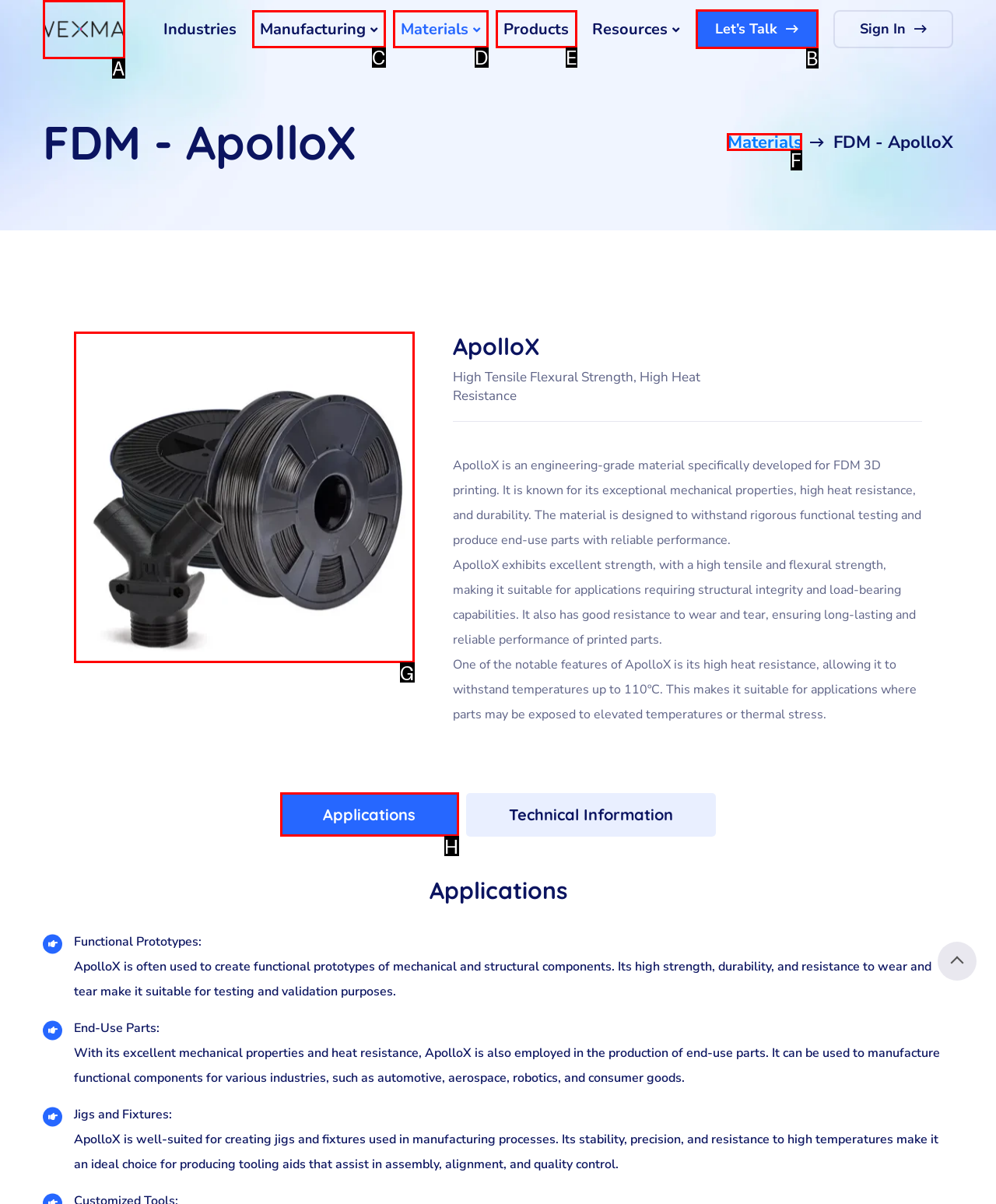Please indicate which HTML element should be clicked to fulfill the following task: View Materials. Provide the letter of the selected option.

F